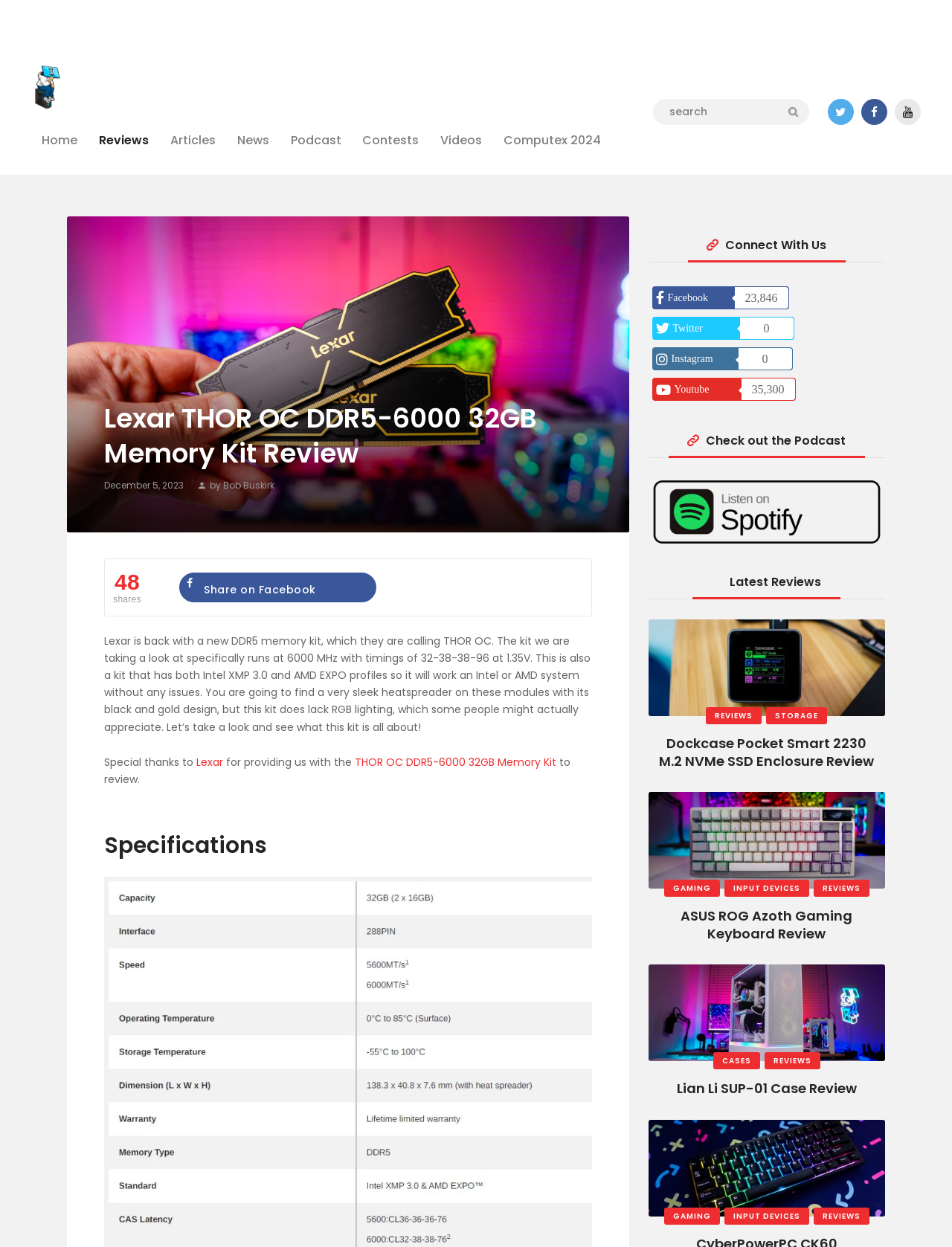What is the name of the memory kit being reviewed?
By examining the image, provide a one-word or phrase answer.

Lexar THOR OC